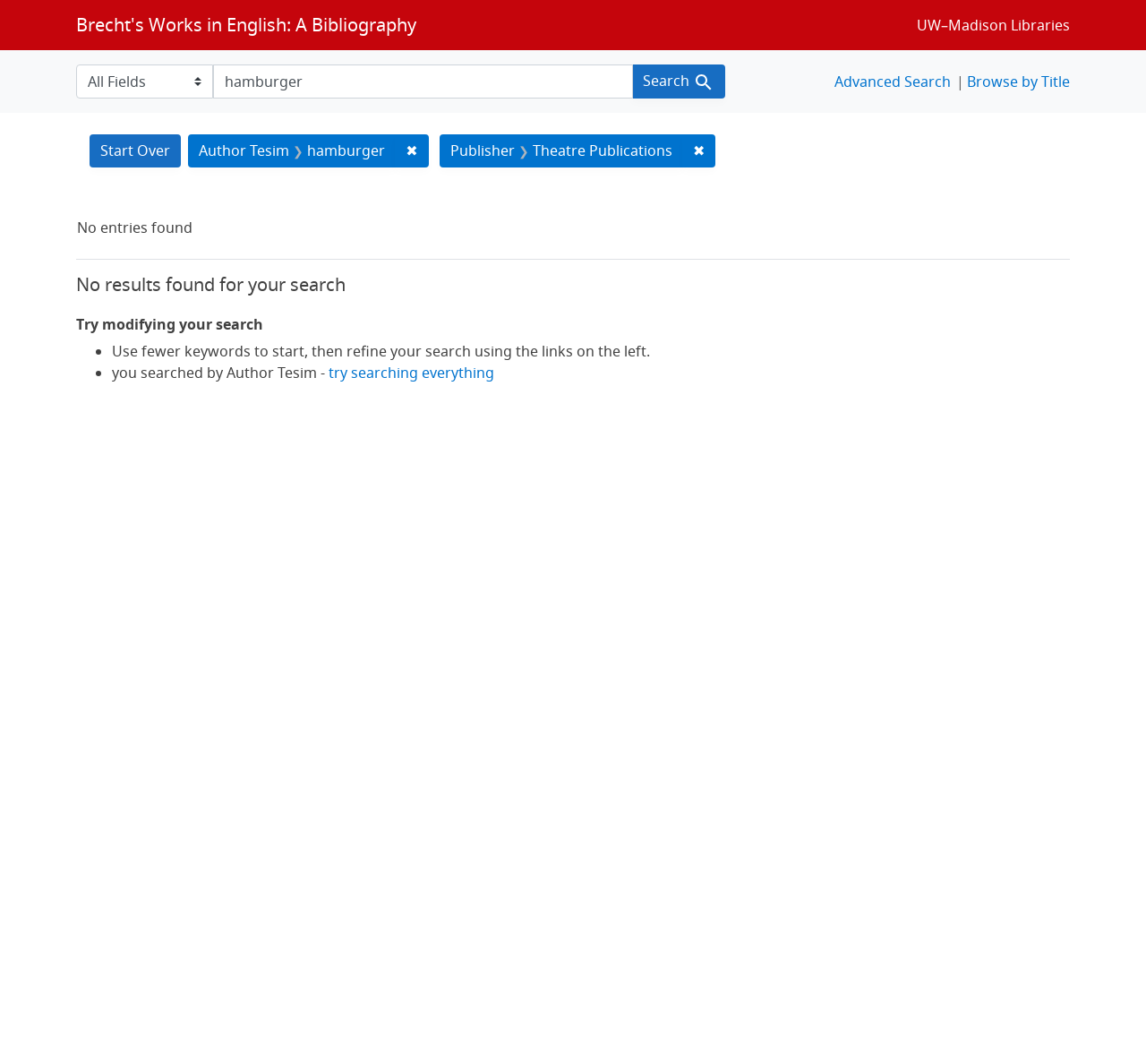Answer the question below in one word or phrase:
How many search results are found?

No results